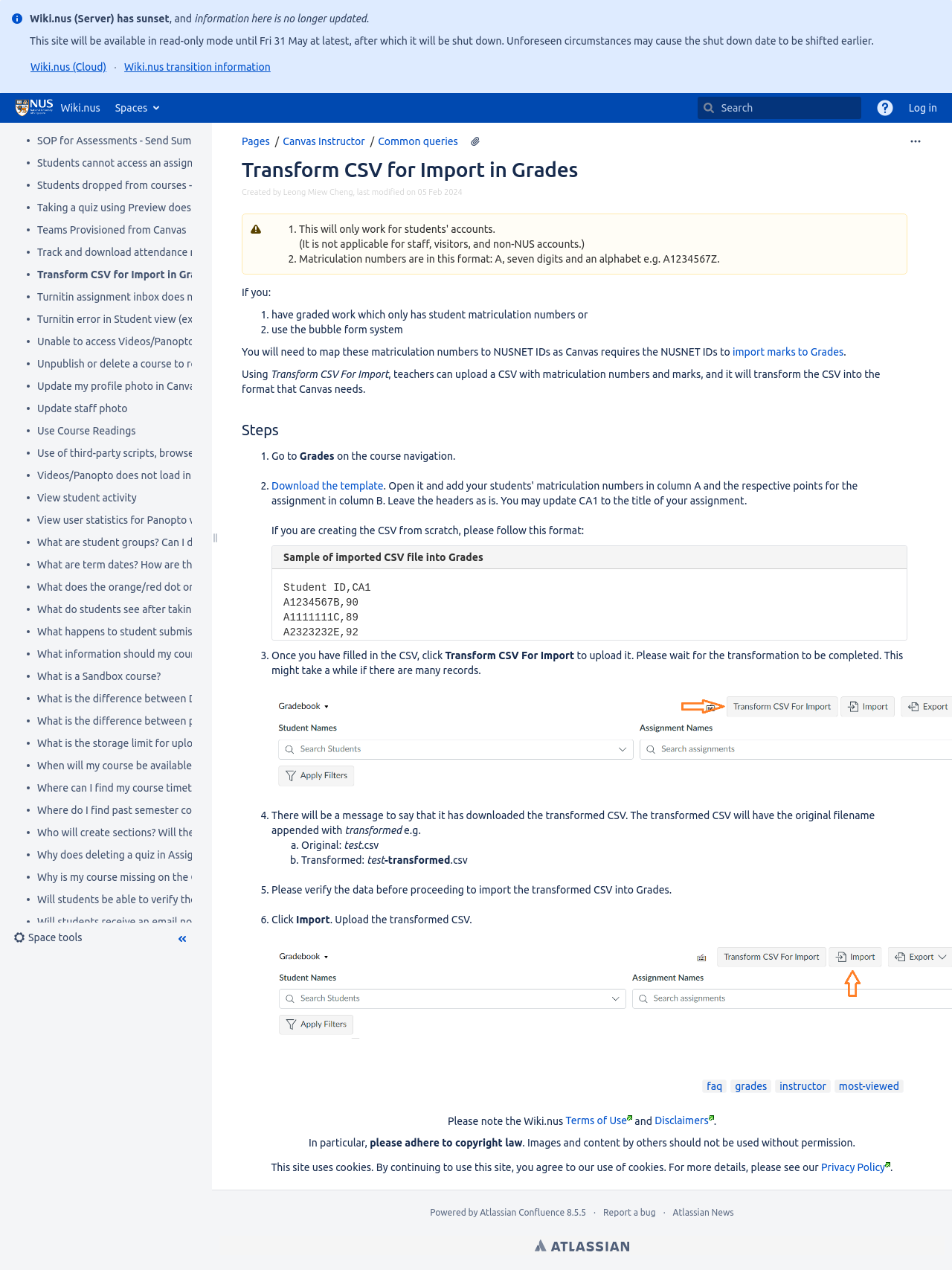Please respond to the question with a concise word or phrase:
How many links are there in the sidebar?

30